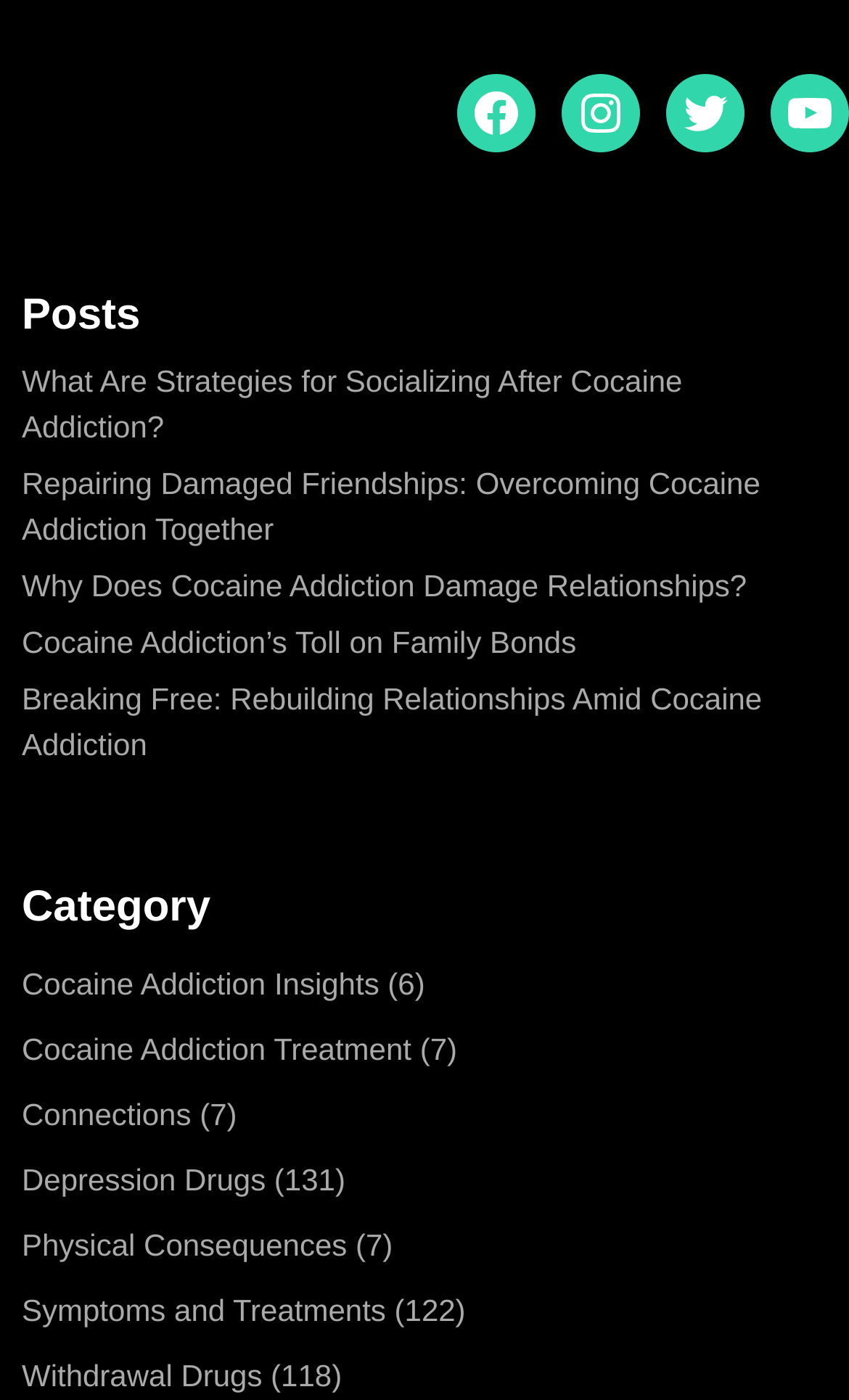Locate the bounding box coordinates of the segment that needs to be clicked to meet this instruction: "Visit the facebook page".

[0.538, 0.053, 0.631, 0.109]